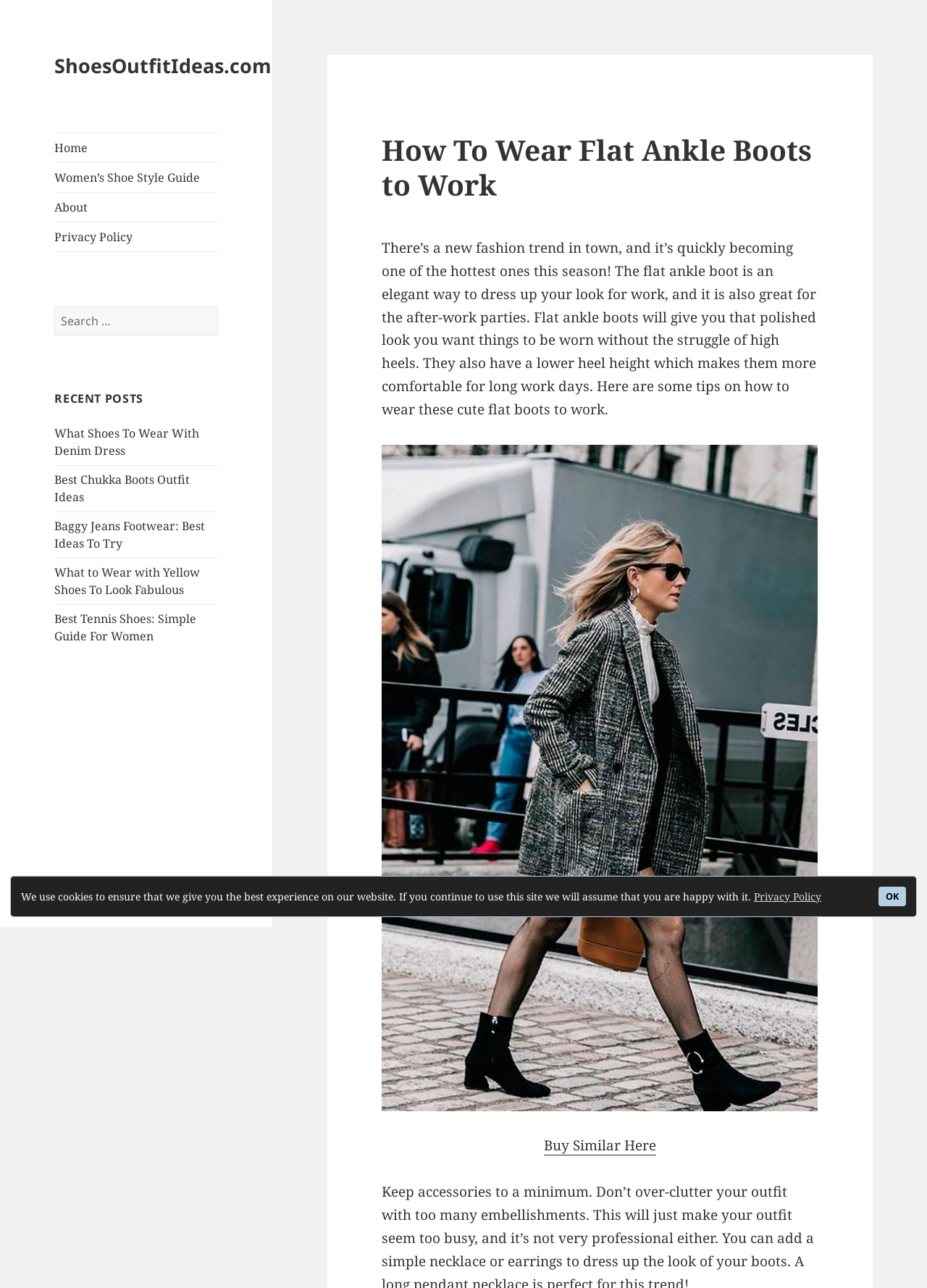Using the webpage screenshot and the element description About, determine the bounding box coordinates. Specify the coordinates in the format (top-left x, top-left y, bottom-right x, bottom-right y) with values ranging from 0 to 1.

[0.059, 0.149, 0.235, 0.172]